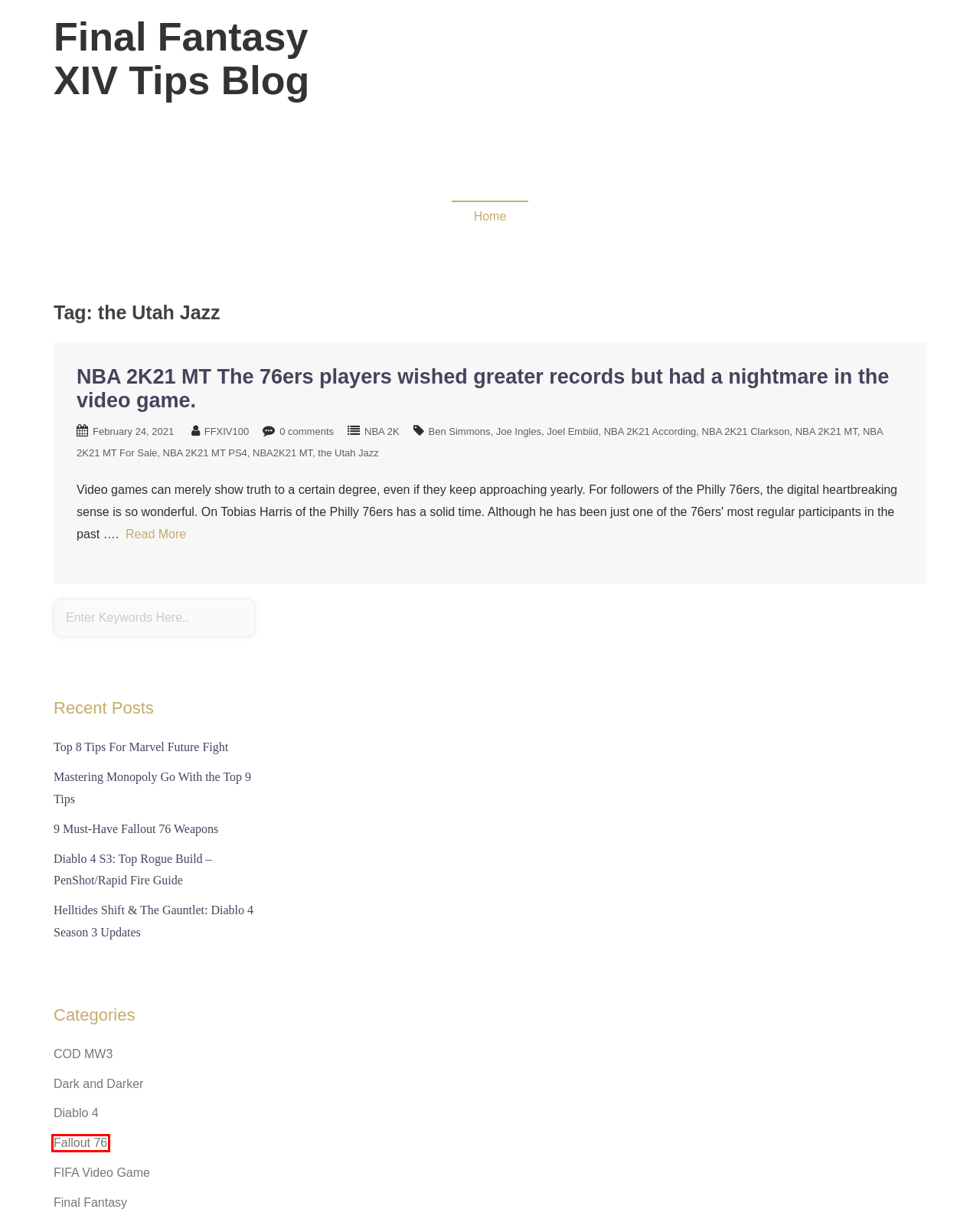Analyze the screenshot of a webpage that features a red rectangle bounding box. Pick the webpage description that best matches the new webpage you would see after clicking on the element within the red bounding box. Here are the candidates:
A. FFXIV100 – Final Fantasy XIV Tips Blog
B. About Us – Final Fantasy XIV Tips Blog
C. Dark and Darker – Final Fantasy XIV Tips Blog
D. NBA2K21 MT – Final Fantasy XIV Tips Blog
E. Fallout 76 – Final Fantasy XIV Tips Blog
F. Final Fantasy – Final Fantasy XIV Tips Blog
G. Helltides Shift & The Gauntlet: Diablo 4 Season 3 Updates – Final Fantasy XIV Tips Blog
H. Diablo 4 – Final Fantasy XIV Tips Blog

E